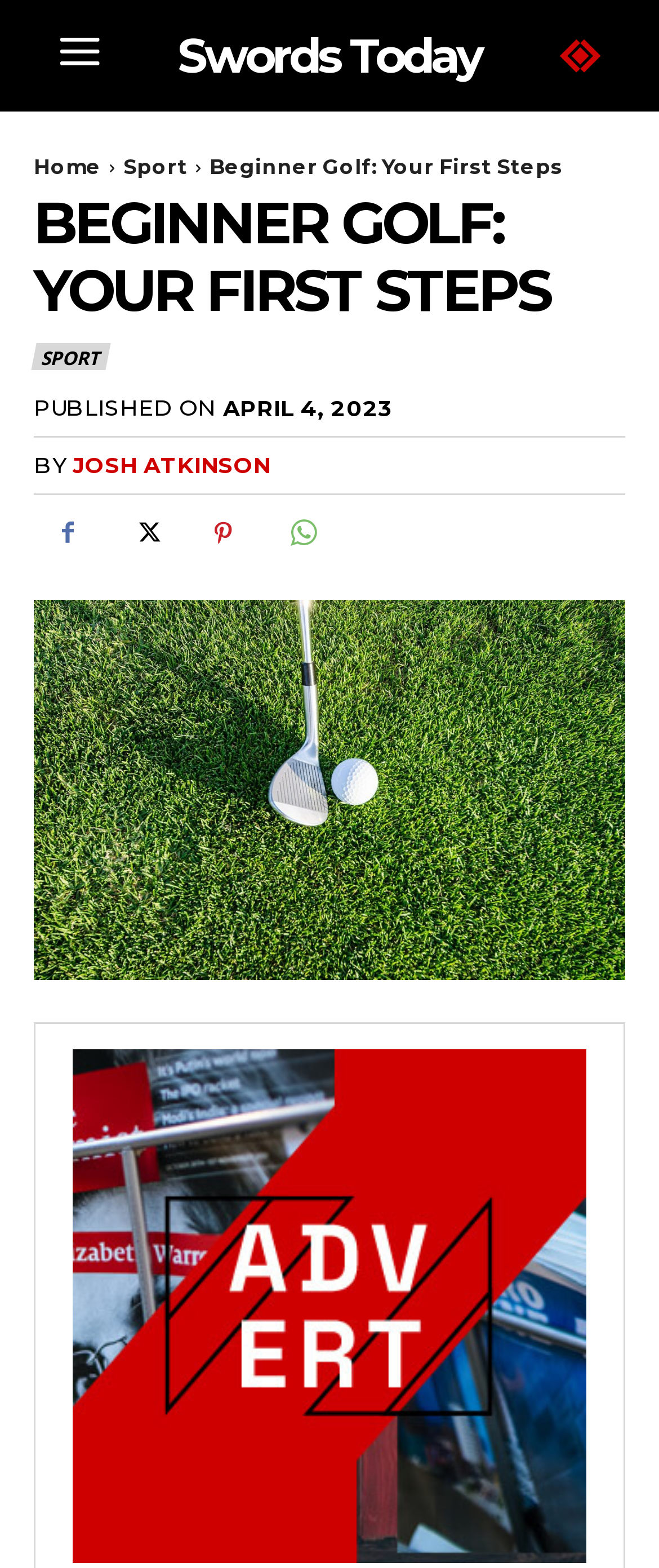With reference to the image, please provide a detailed answer to the following question: What is the name of the logo in the top-right corner of the page?

I looked at the image element in the top-right corner of the page and found that it is described as 'Logo'.